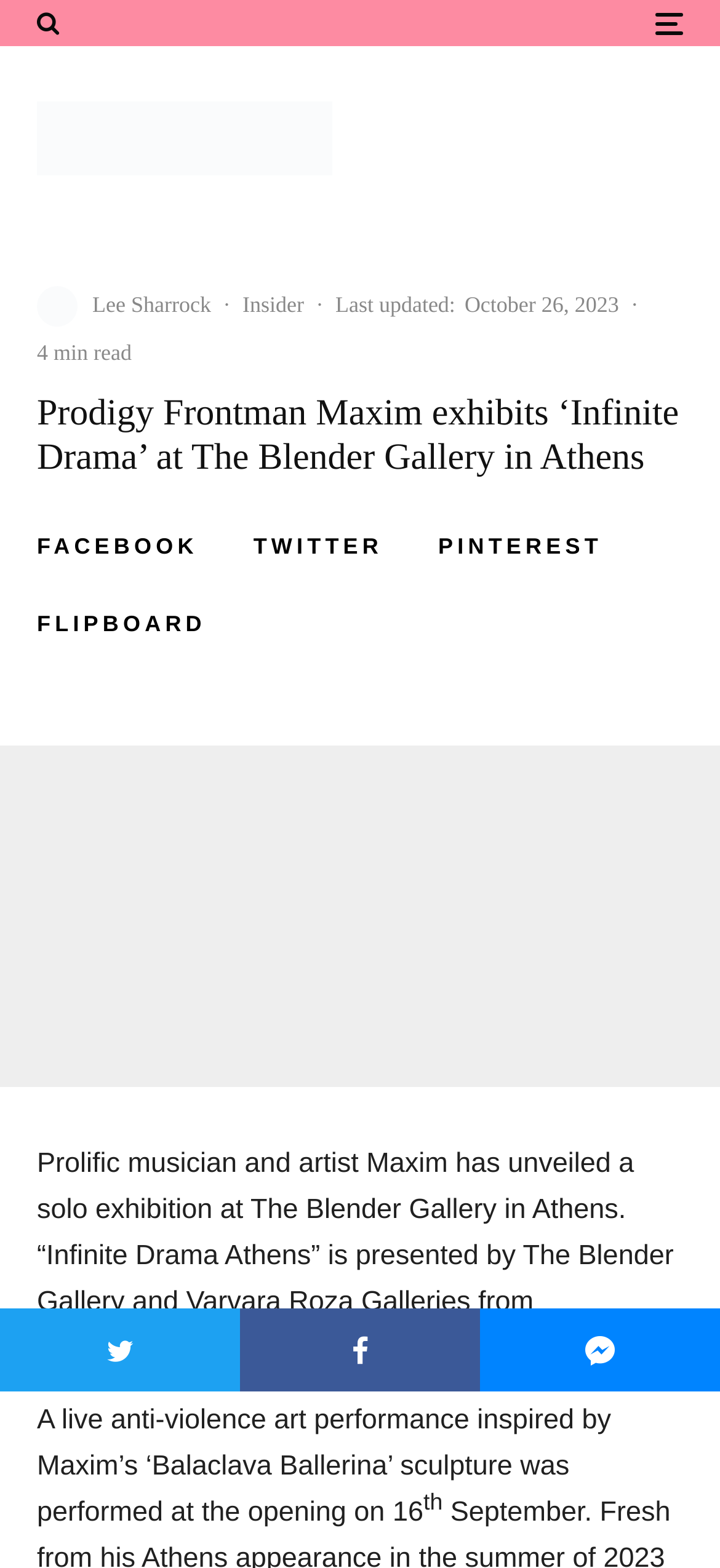Identify the bounding box coordinates of the region that needs to be clicked to carry out this instruction: "Read the article by Lee Sharrock". Provide these coordinates as four float numbers ranging from 0 to 1, i.e., [left, top, right, bottom].

[0.051, 0.182, 0.108, 0.208]